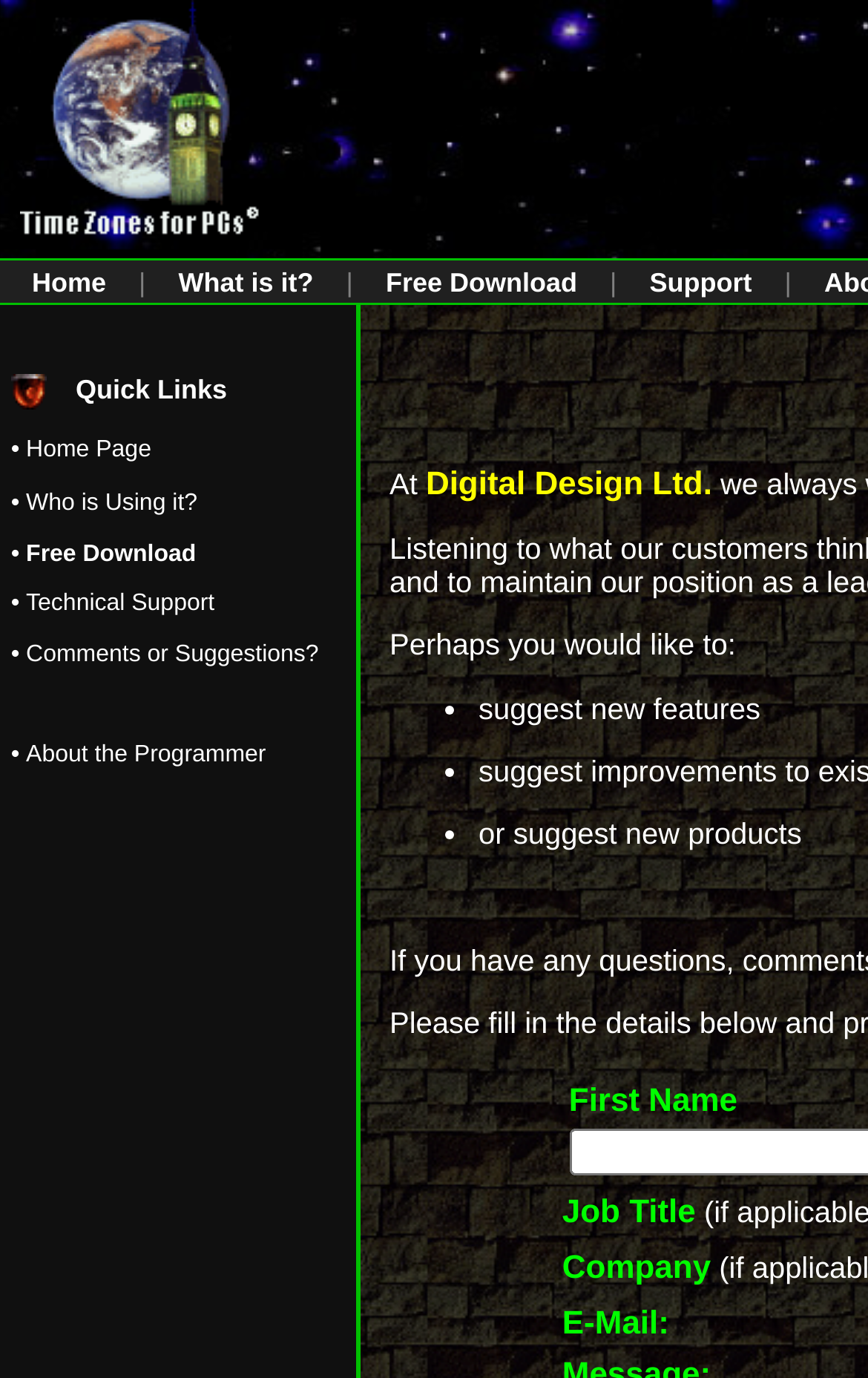Locate the bounding box coordinates of the element that needs to be clicked to carry out the instruction: "Click the What is it? link". The coordinates should be given as four float numbers ranging from 0 to 1, i.e., [left, top, right, bottom].

[0.206, 0.193, 0.361, 0.216]